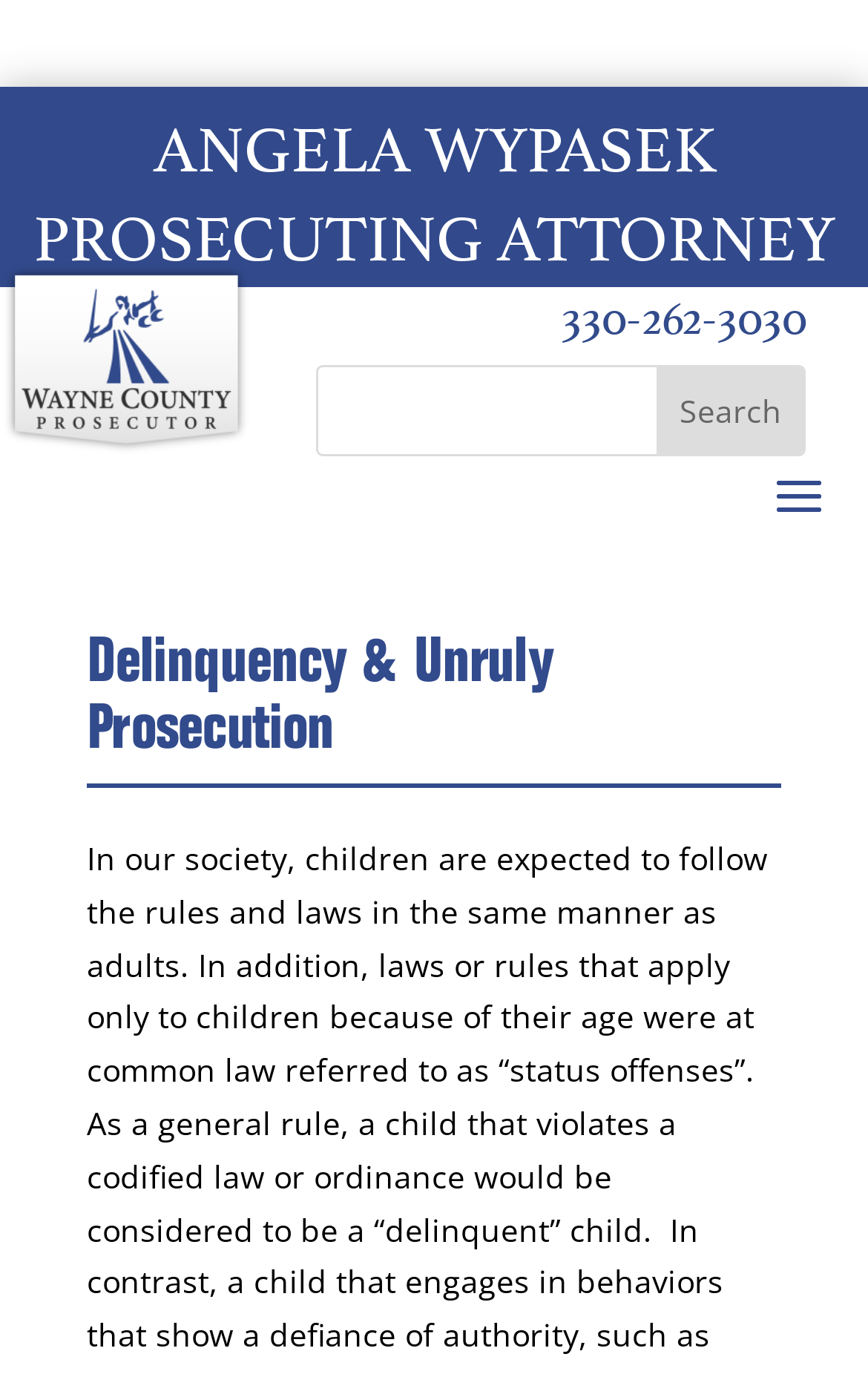Locate the bounding box of the UI element described by: "value="Search"" in the given webpage screenshot.

[0.757, 0.267, 0.927, 0.33]